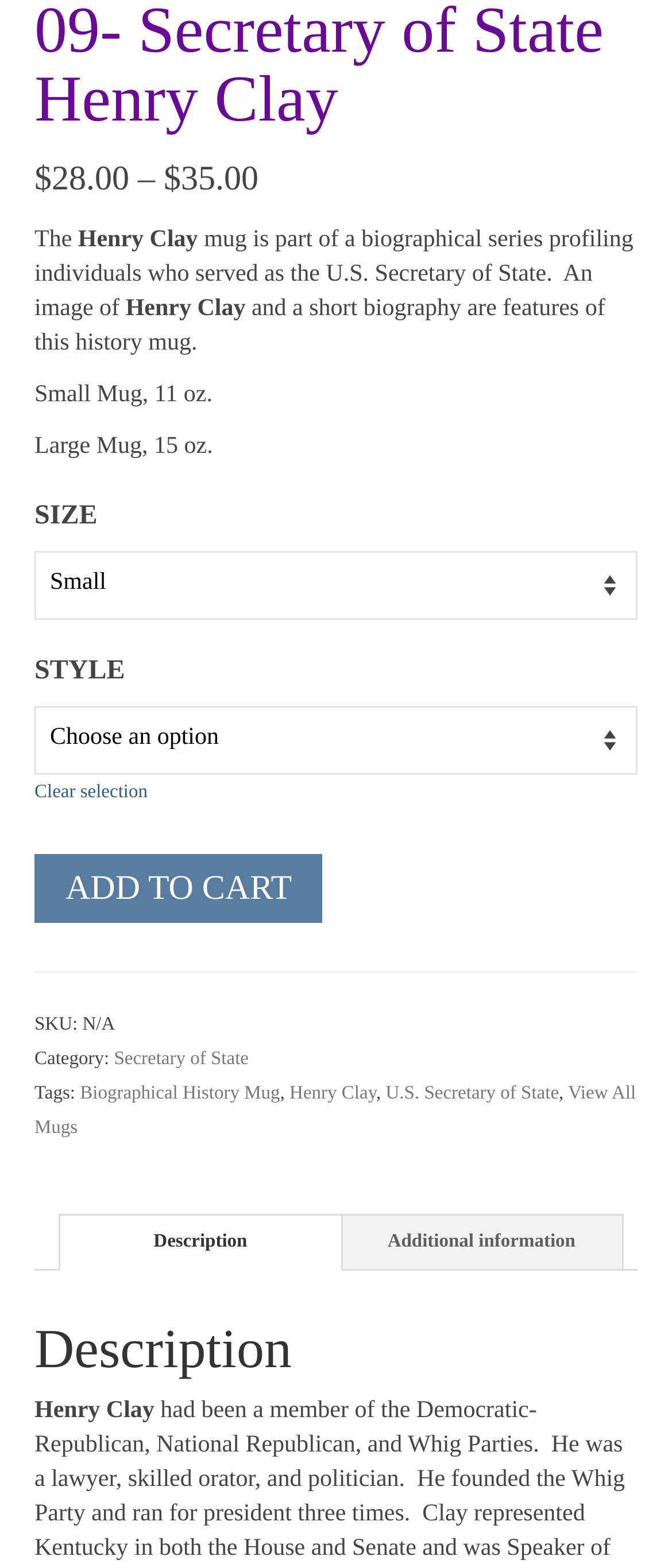Identify the bounding box coordinates for the UI element described as: "Clear selection". The coordinates should be provided as four floats between 0 and 1: [left, top, right, bottom].

[0.051, 0.494, 0.949, 0.516]